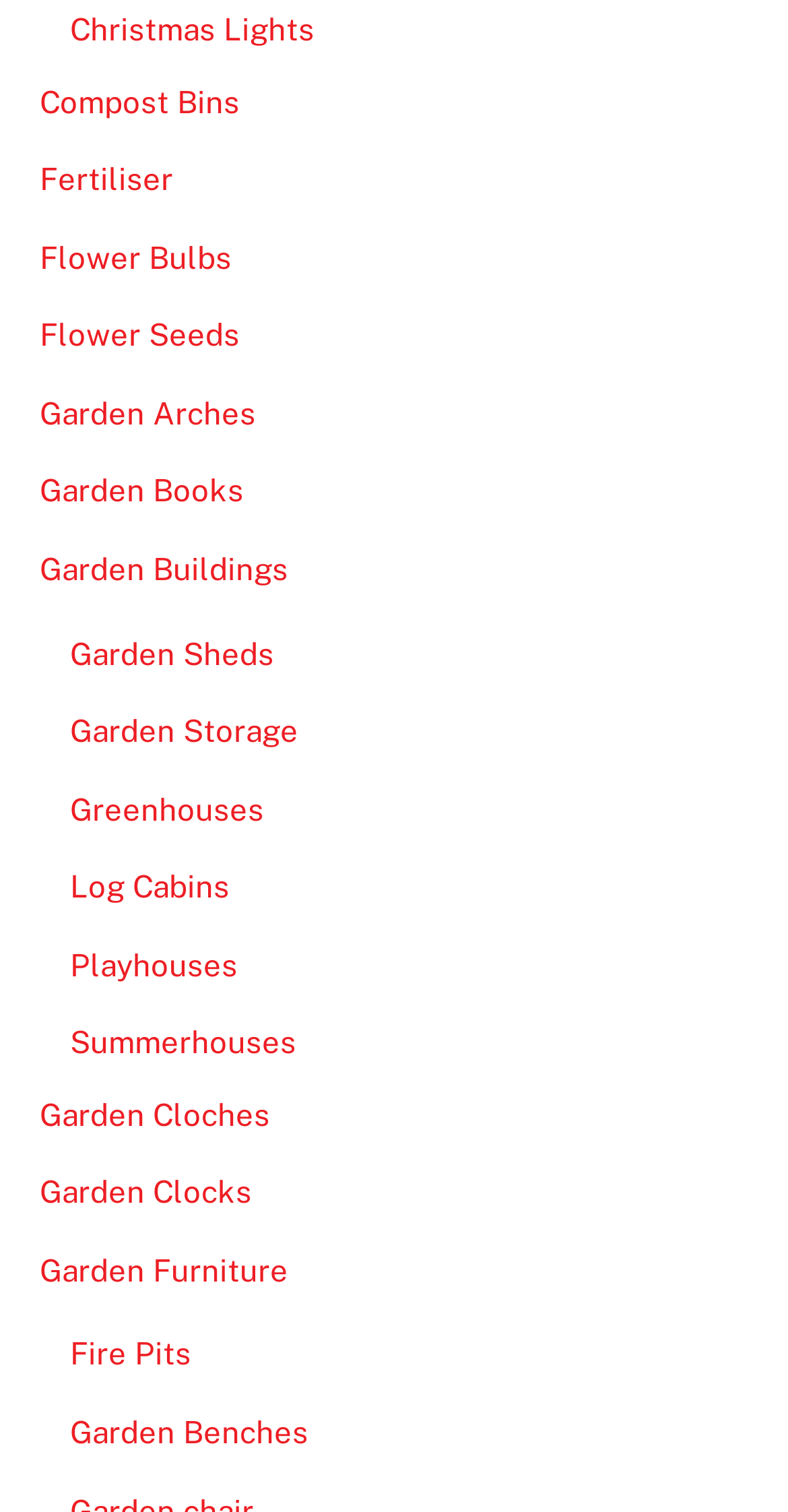Respond to the question with just a single word or phrase: 
How many links are related to garden buildings?

4